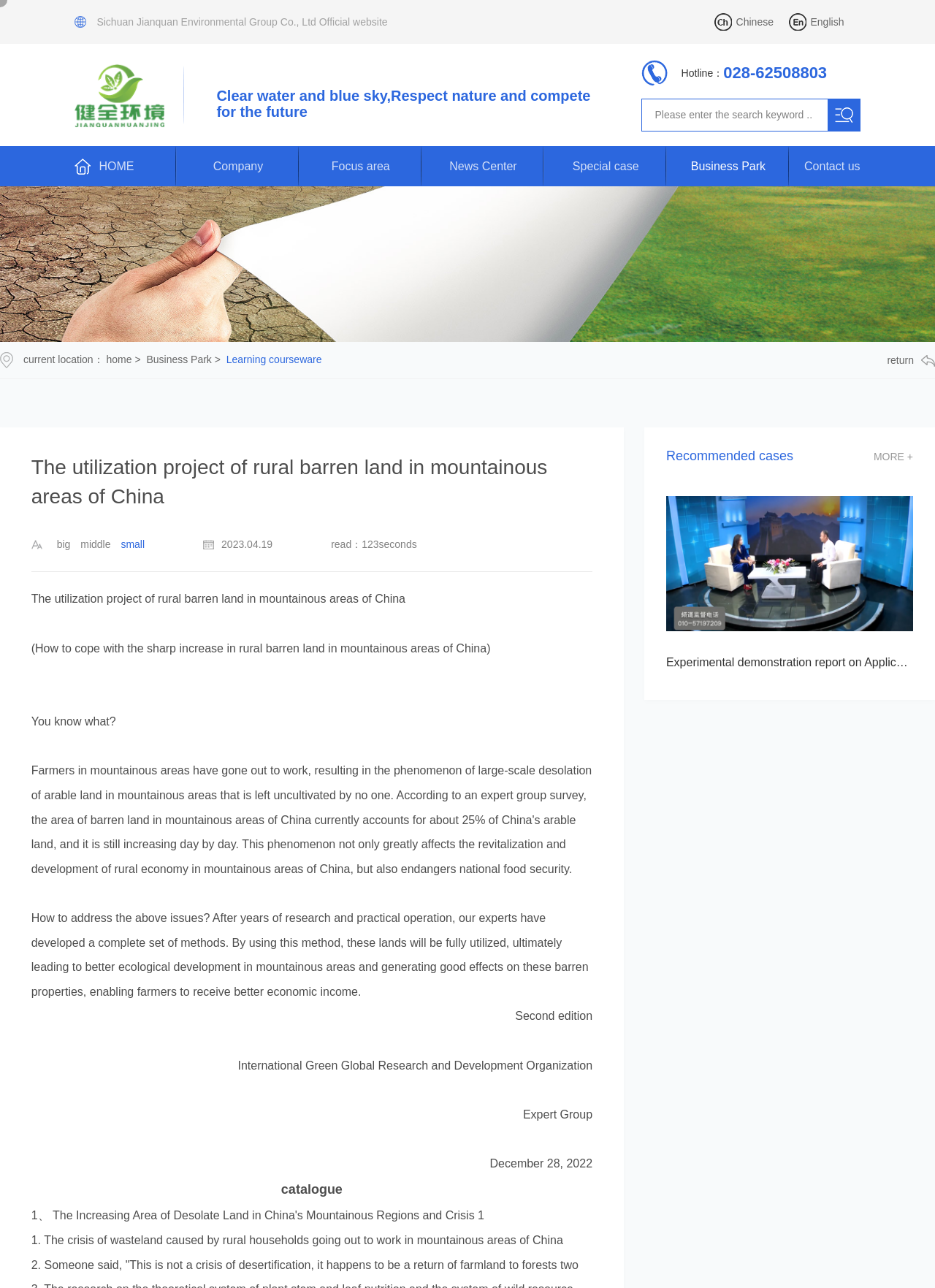What is the name of the organization mentioned at the bottom of the webpage?
Please interpret the details in the image and answer the question thoroughly.

The name of the organization can be found at the bottom of the webpage, where it is written as 'International Green Global Research and Development Organization'.